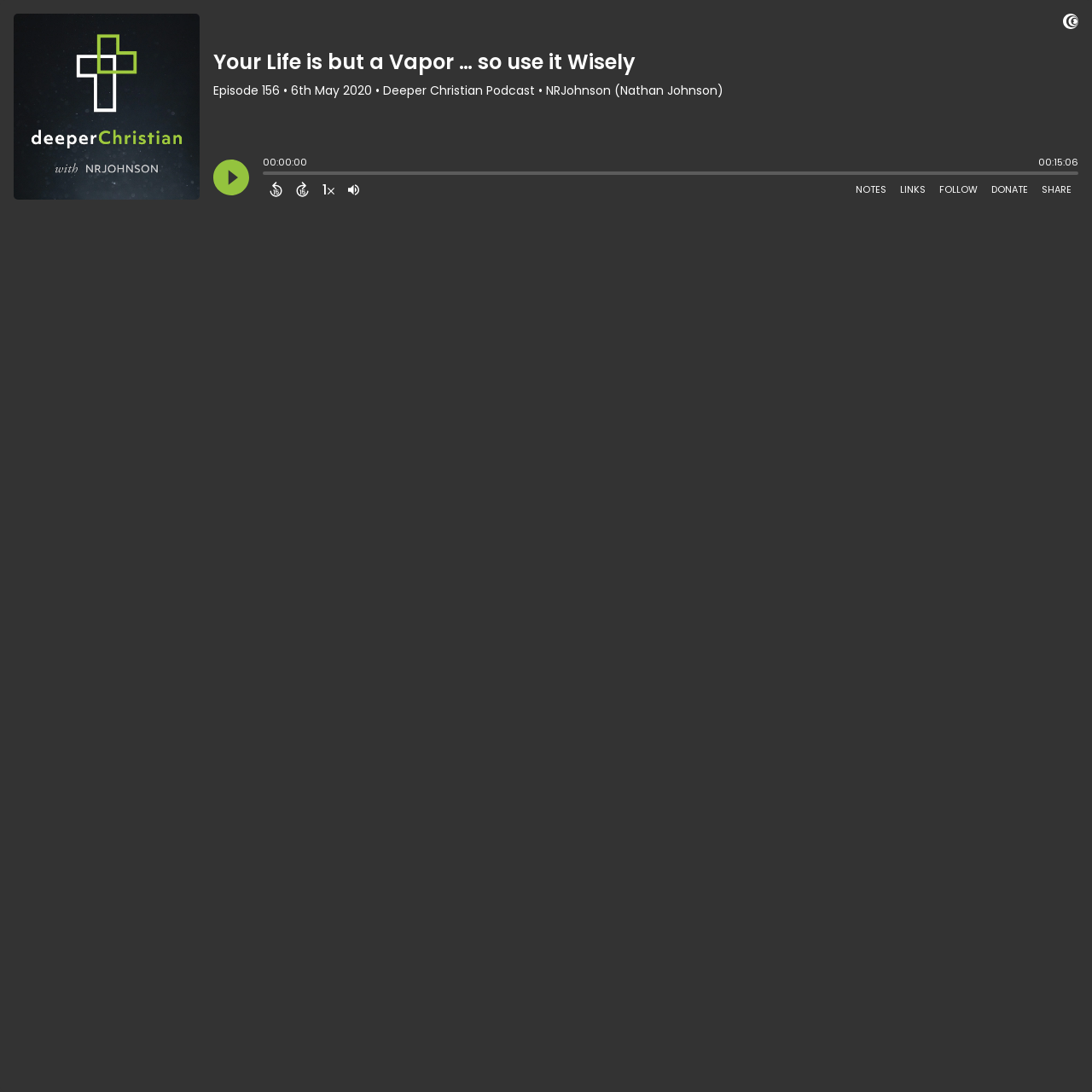What is the current timestamp of the episode?
Please give a well-detailed answer to the question.

I found the current timestamp of the episode by looking at the generic element 'Current timestamp' which contains the static text '00:00:00'.